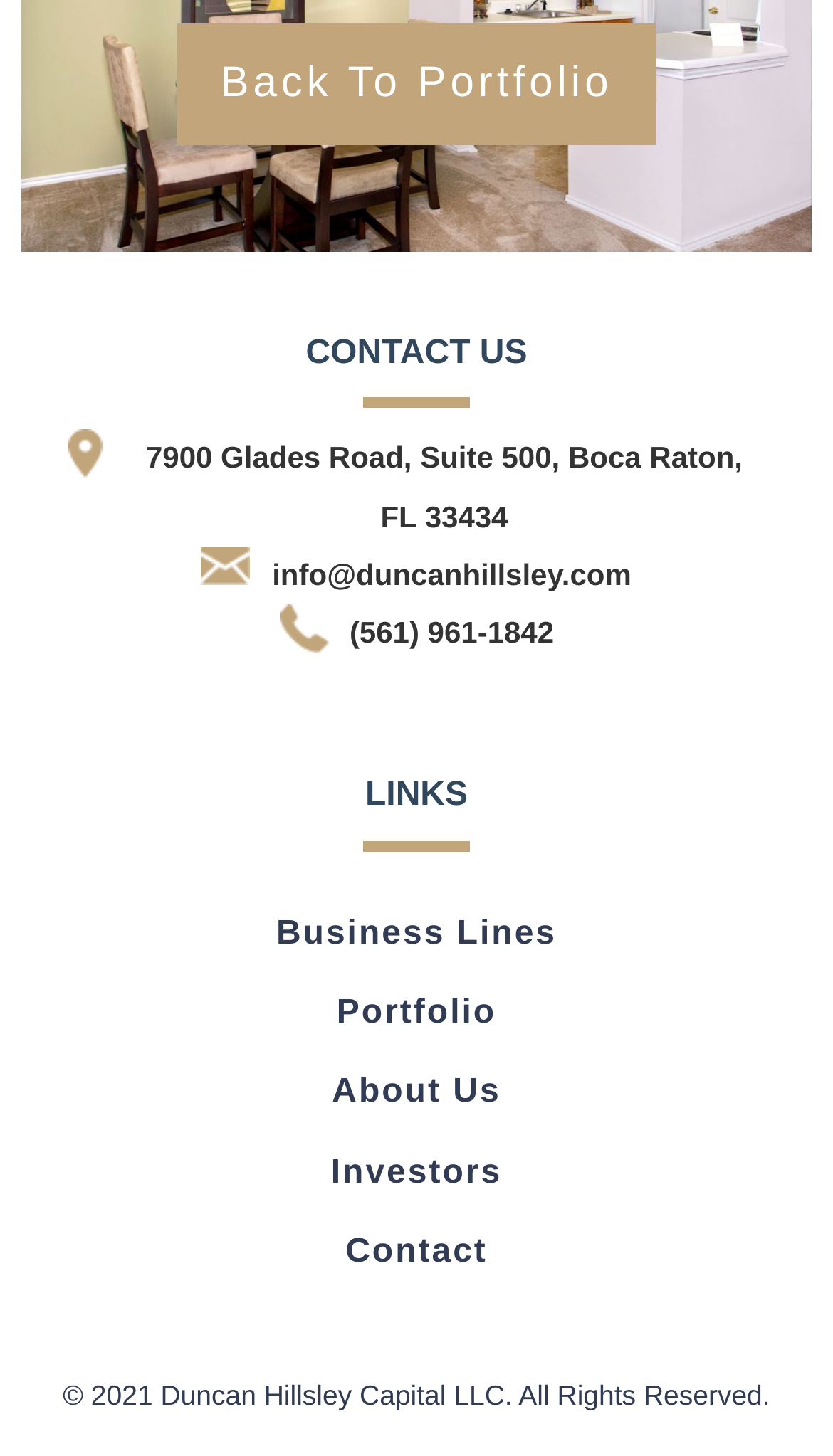Determine the bounding box coordinates for the HTML element mentioned in the following description: "Business Lines". The coordinates should be a list of four floats ranging from 0 to 1, represented as [left, top, right, bottom].

[0.332, 0.629, 0.668, 0.654]